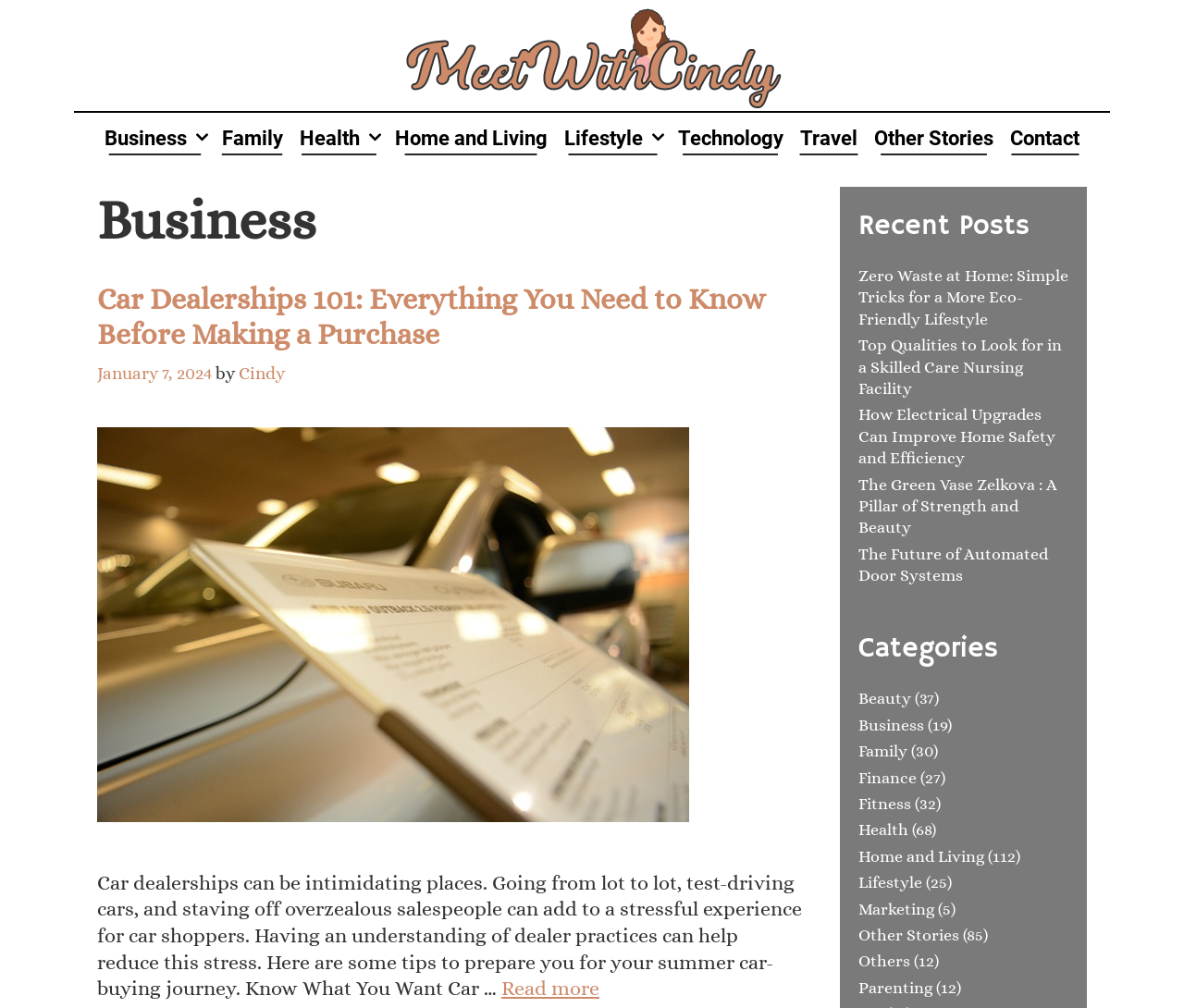Please provide a comprehensive response to the question based on the details in the image: What is the title of the featured article?

The featured article on the webpage has a heading that reads 'Car Dealerships 101: Everything You Need to Know Before Making a Purchase', which suggests that the article is about car dealerships and provides information for potential car buyers.